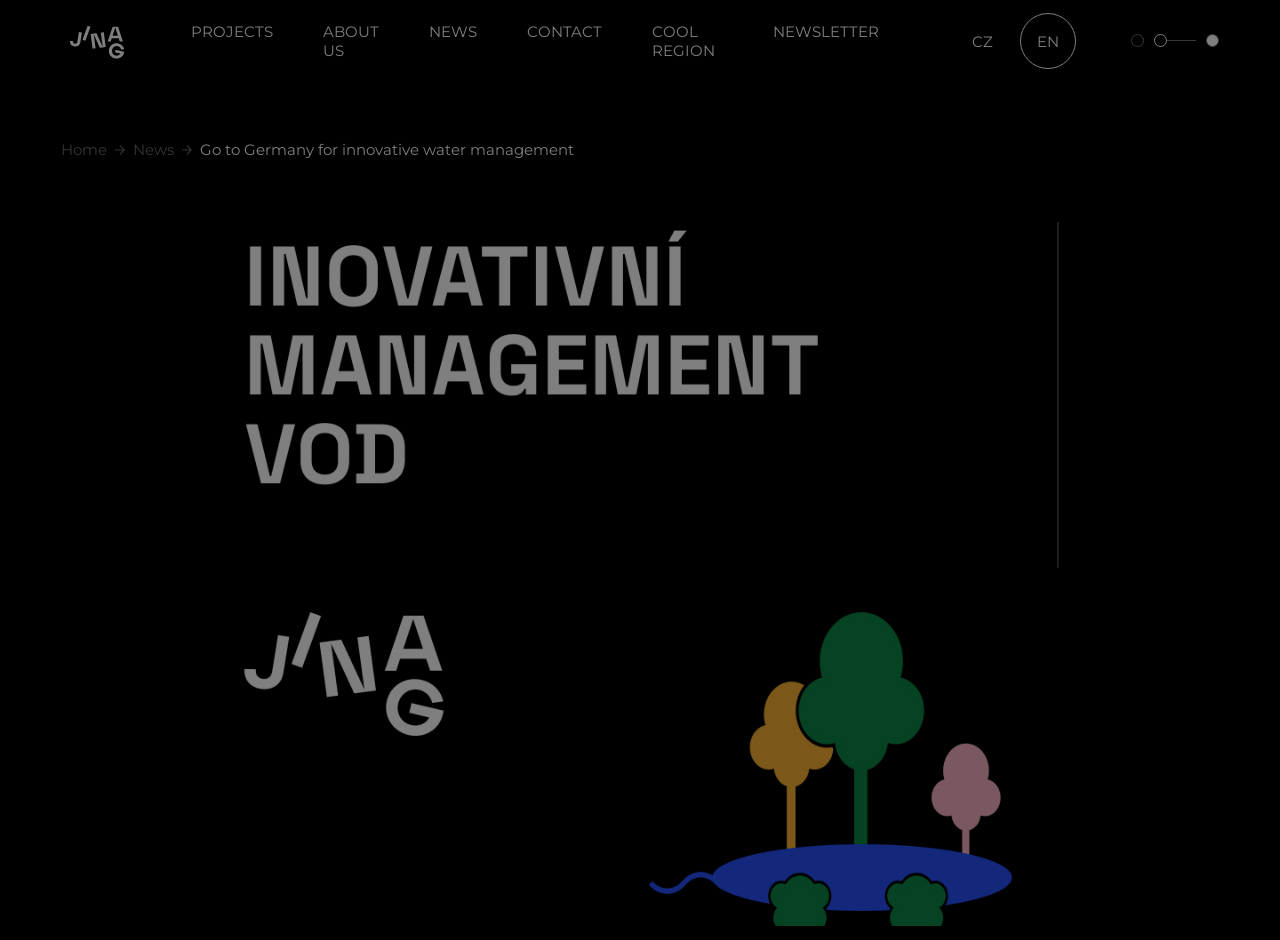Kindly determine the bounding box coordinates of the area that needs to be clicked to fulfill this instruction: "switch to English language".

[0.797, 0.014, 0.841, 0.073]